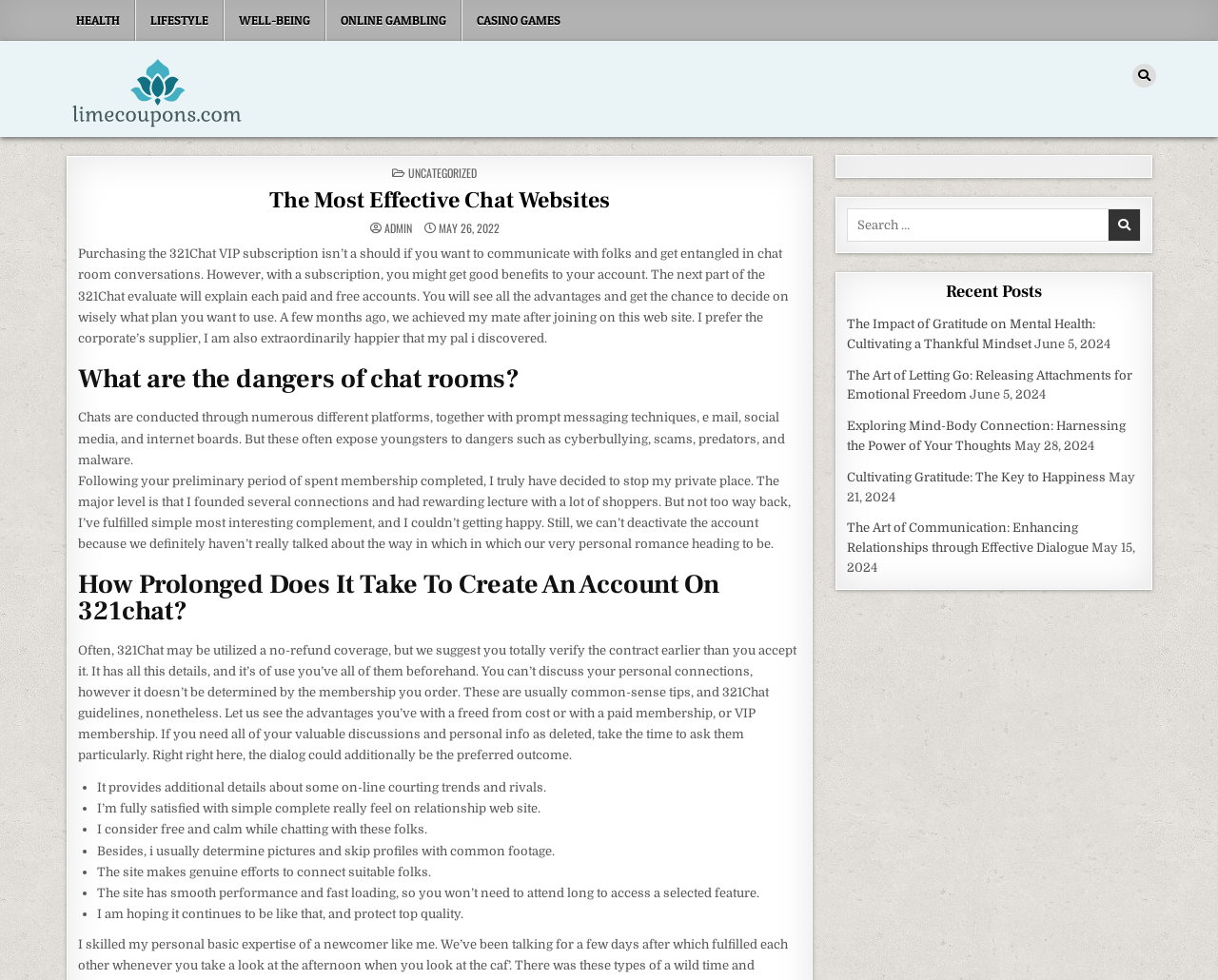Create a detailed summary of the webpage's content and design.

This webpage is a blog post titled "The Most Effective Chat Websites" with a focus on reviewing and discussing online chat platforms. At the top of the page, there is a navigation menu with links to different categories, including "HEALTH", "LIFESTYLE", "WELL-BEING", "ONLINE GAMBLING", and "CASINO GAMES". Below the navigation menu, there is a search button and a link to the blog's homepage.

The main content of the page is divided into several sections. The first section is a heading that reads "The Most Effective Chat Websites" followed by a paragraph discussing the benefits of purchasing a VIP subscription on 321Chat, a chat platform. Below this section, there is a heading that asks "What are the dangers of chat rooms?" followed by a paragraph discussing the risks associated with online chat rooms, such as cyberbullying and scams.

The next section is a personal account of the author's experience on 321Chat, where they discuss their decision to stop their subscription and their positive experiences on the platform. This is followed by a section that explains how to create an account on 321Chat and the benefits of having a paid or VIP membership.

The page also features a list of benefits of using 321Chat, including additional information about online dating trends and rivals, feeling satisfied and calm while chatting, and the site's smooth performance and fast loading.

On the right-hand side of the page, there is a complementary section that features a search bar and a heading that reads "Recent Posts". Below this heading, there are links to several recent blog posts, including "The Impact of Gratitude on Mental Health: Cultivating a Thankful Mindset", "The Art of Letting Go: Releasing Attachments for Emotional Freedom", and "Cultivating Gratitude: The Key to Happiness". Each post has a date listed below the title.